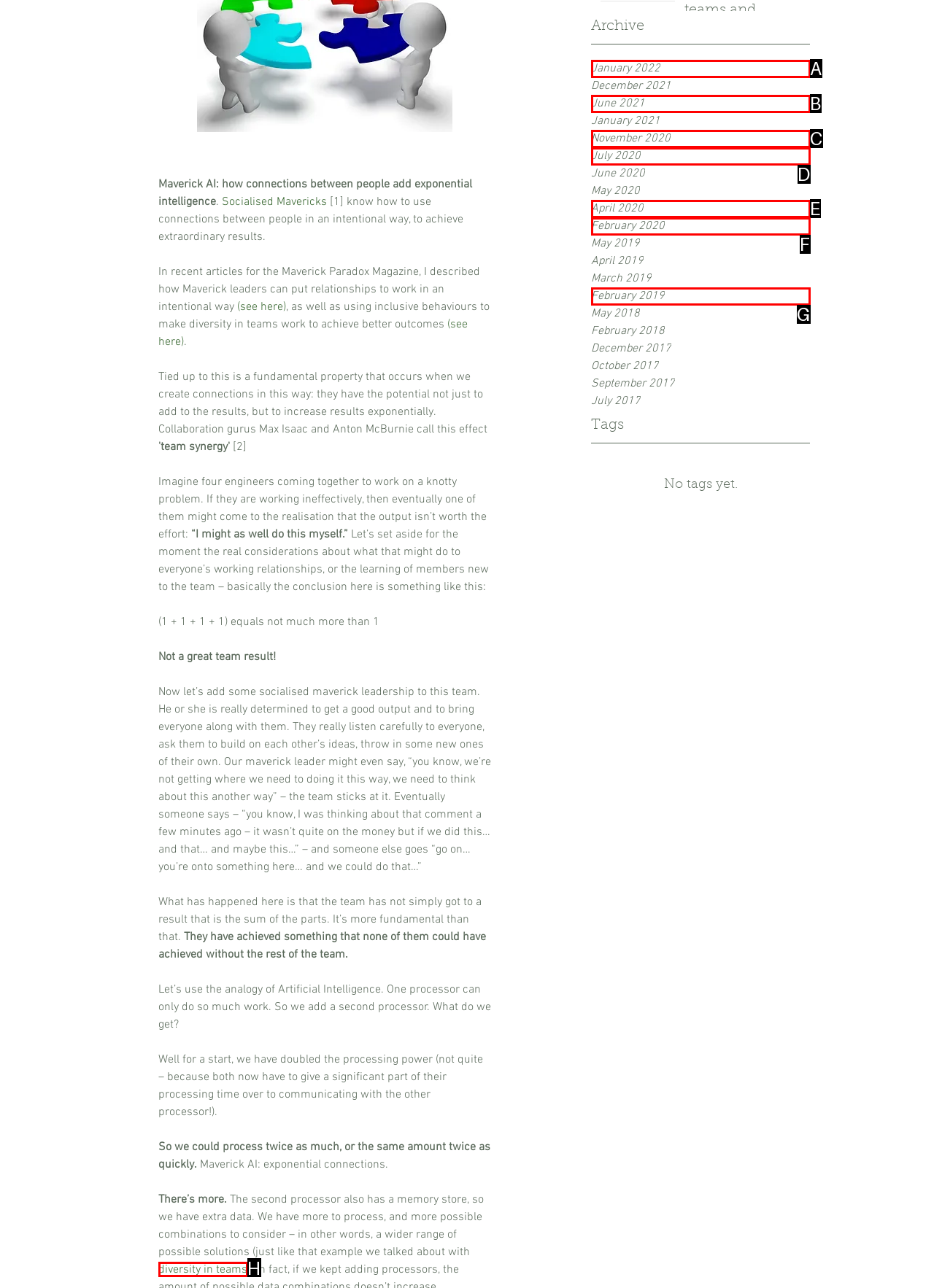Match the following description to the correct HTML element: diversity in teams Indicate your choice by providing the letter.

H